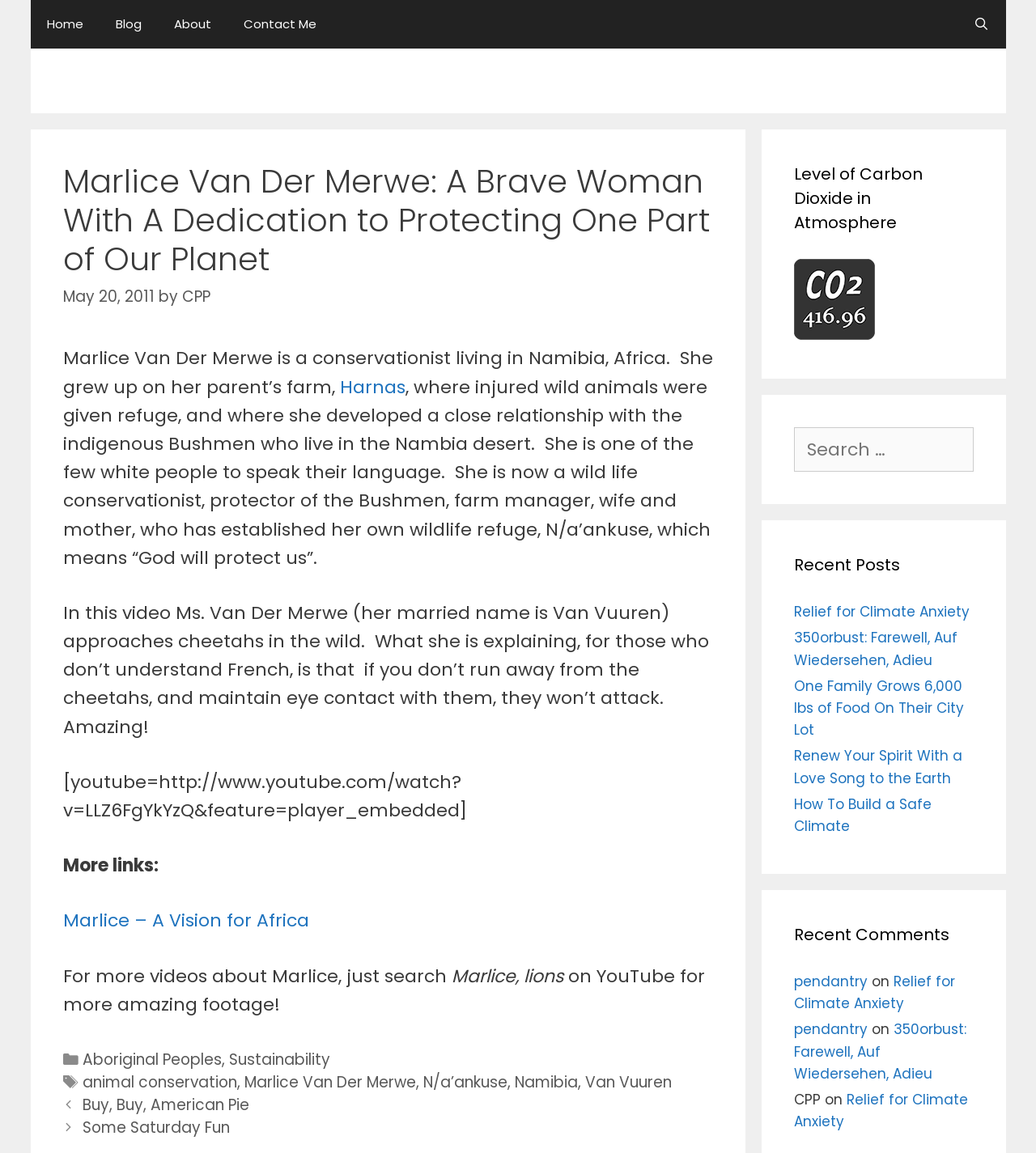Please give the bounding box coordinates of the area that should be clicked to fulfill the following instruction: "Sign in or sign up". The coordinates should be in the format of four float numbers from 0 to 1, i.e., [left, top, right, bottom].

None